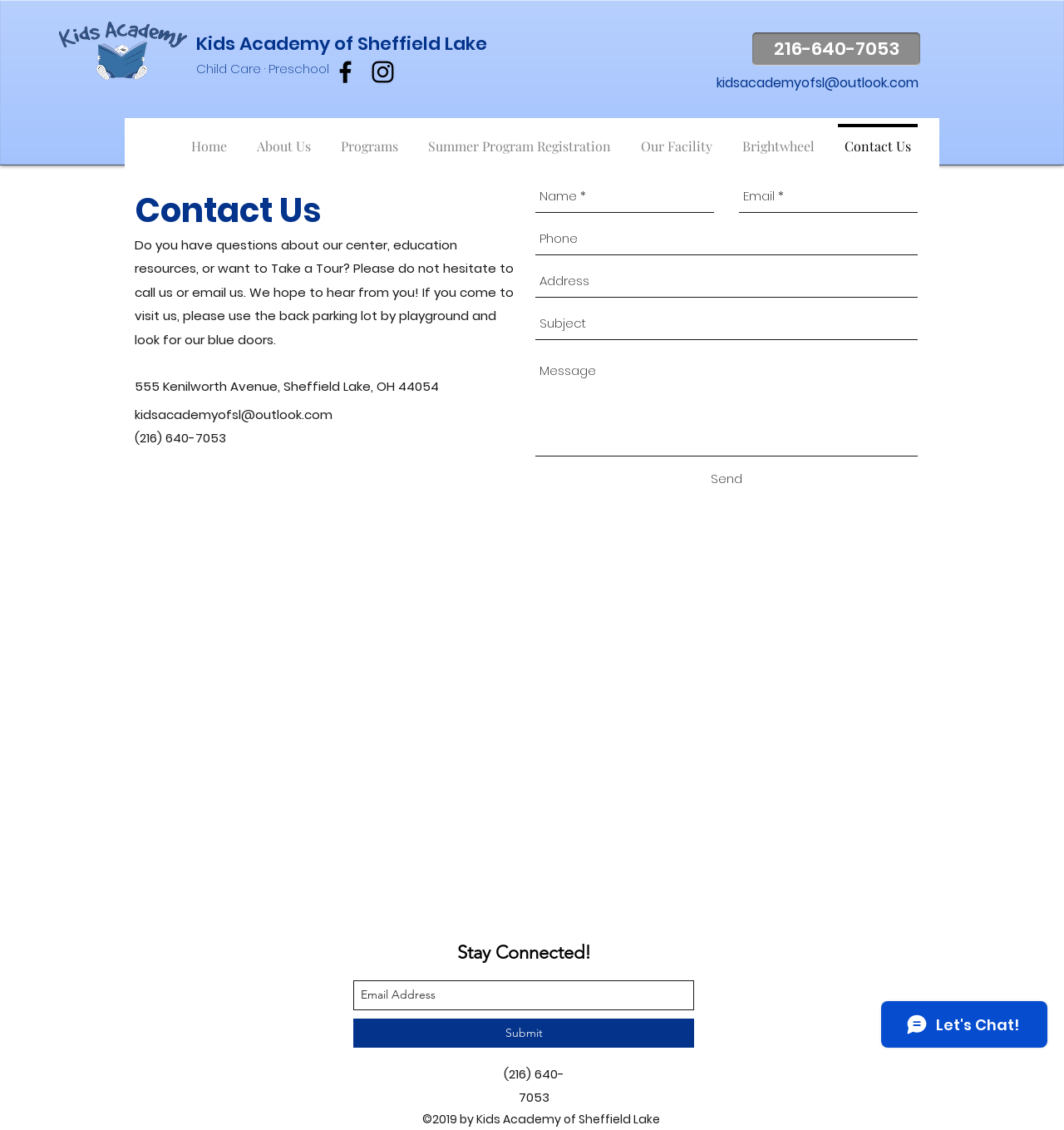What is the address of Kids Academy?
Please provide a comprehensive answer based on the information in the image.

I found the address by reading the contact information section on the webpage, where it is listed as '555 Kenilworth Avenue, Sheffield Lake, OH 44054'.